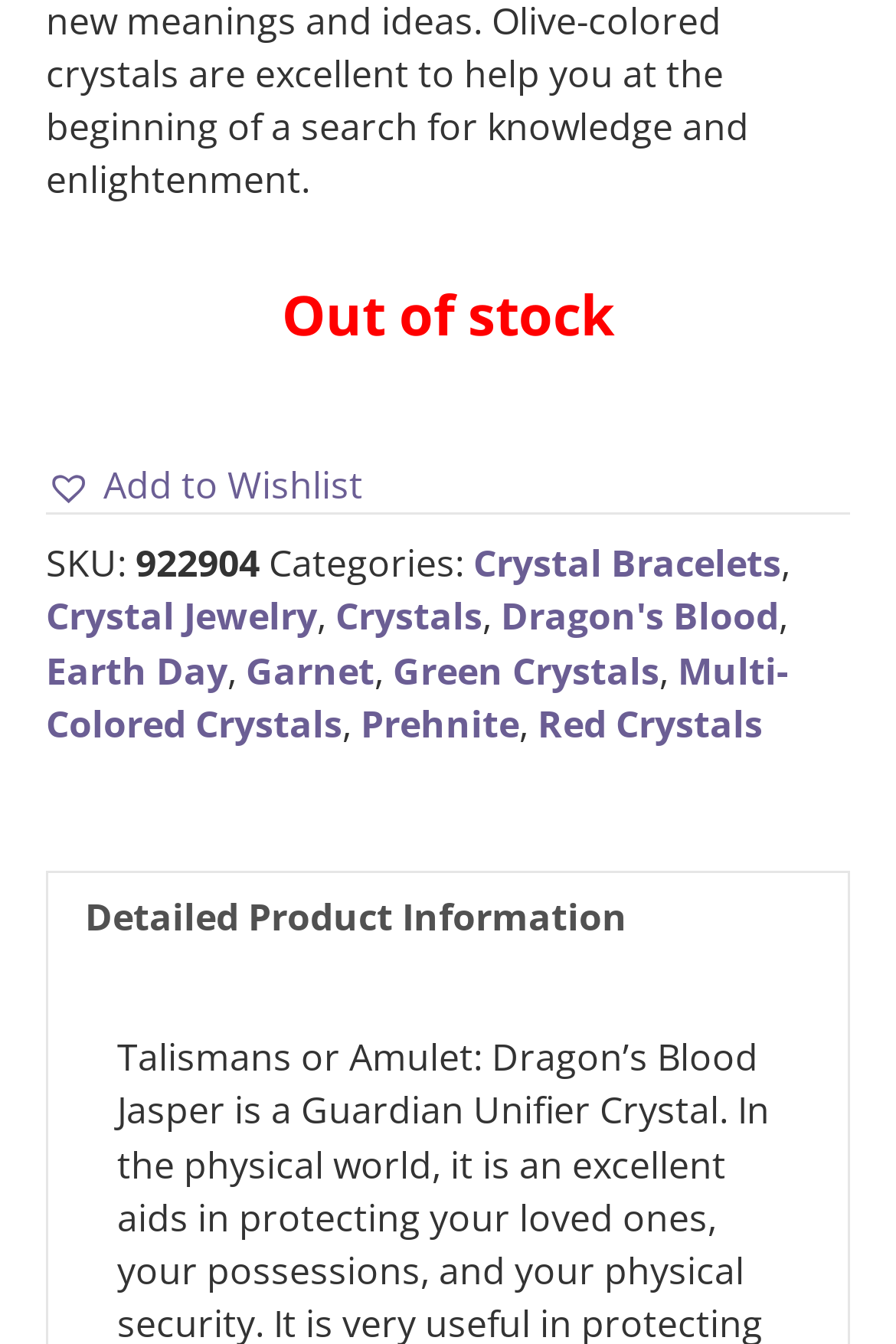Find and indicate the bounding box coordinates of the region you should select to follow the given instruction: "Add to Wishlist".

[0.051, 0.342, 0.405, 0.382]